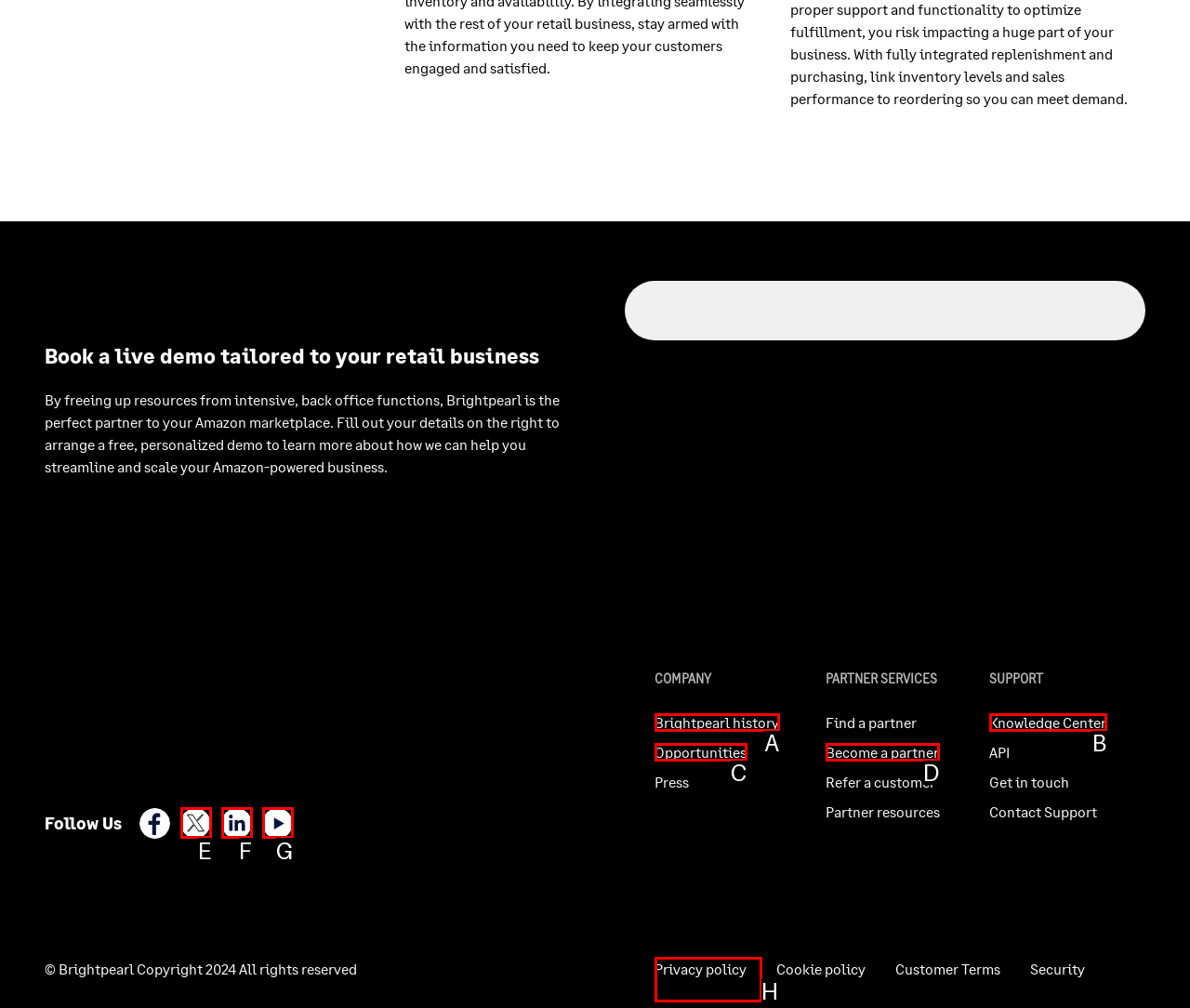From the given options, choose the HTML element that aligns with the description: Opportunities. Respond with the letter of the selected element.

C